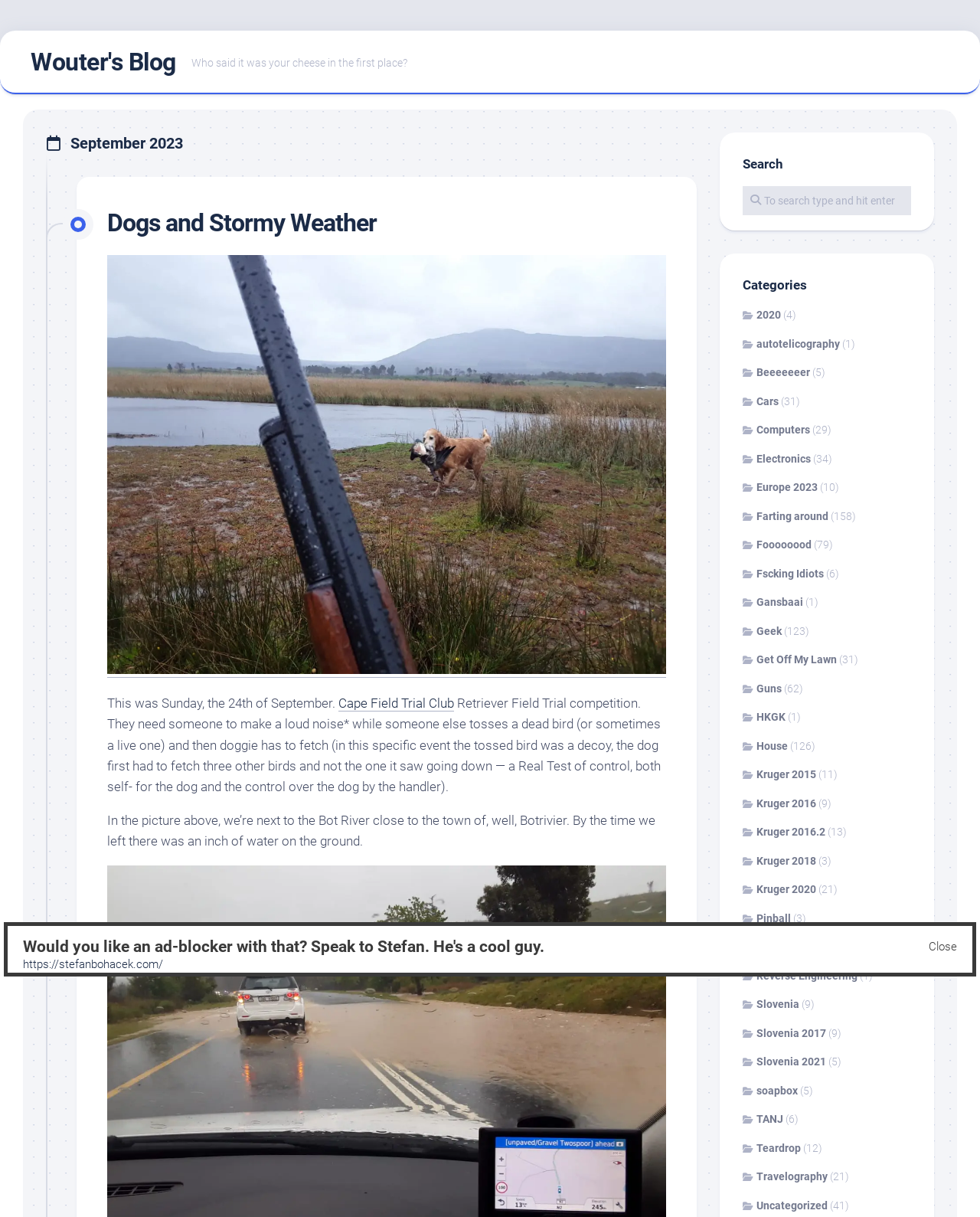Locate the bounding box coordinates of the area where you should click to accomplish the instruction: "Search for something".

[0.758, 0.153, 0.93, 0.177]